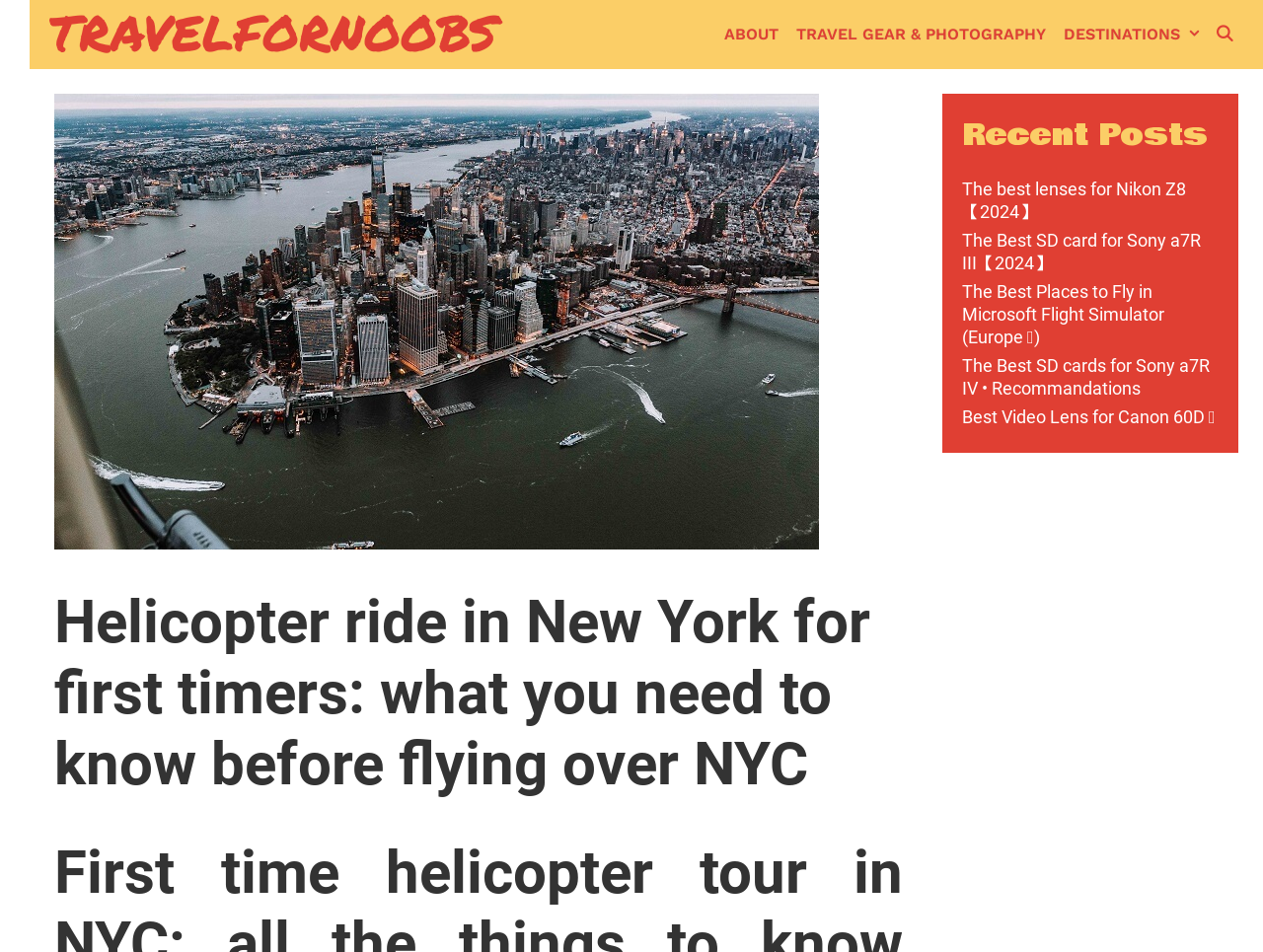Determine the bounding box coordinates of the target area to click to execute the following instruction: "Explore DESTINATIONS."

[0.835, 0.0, 0.954, 0.073]